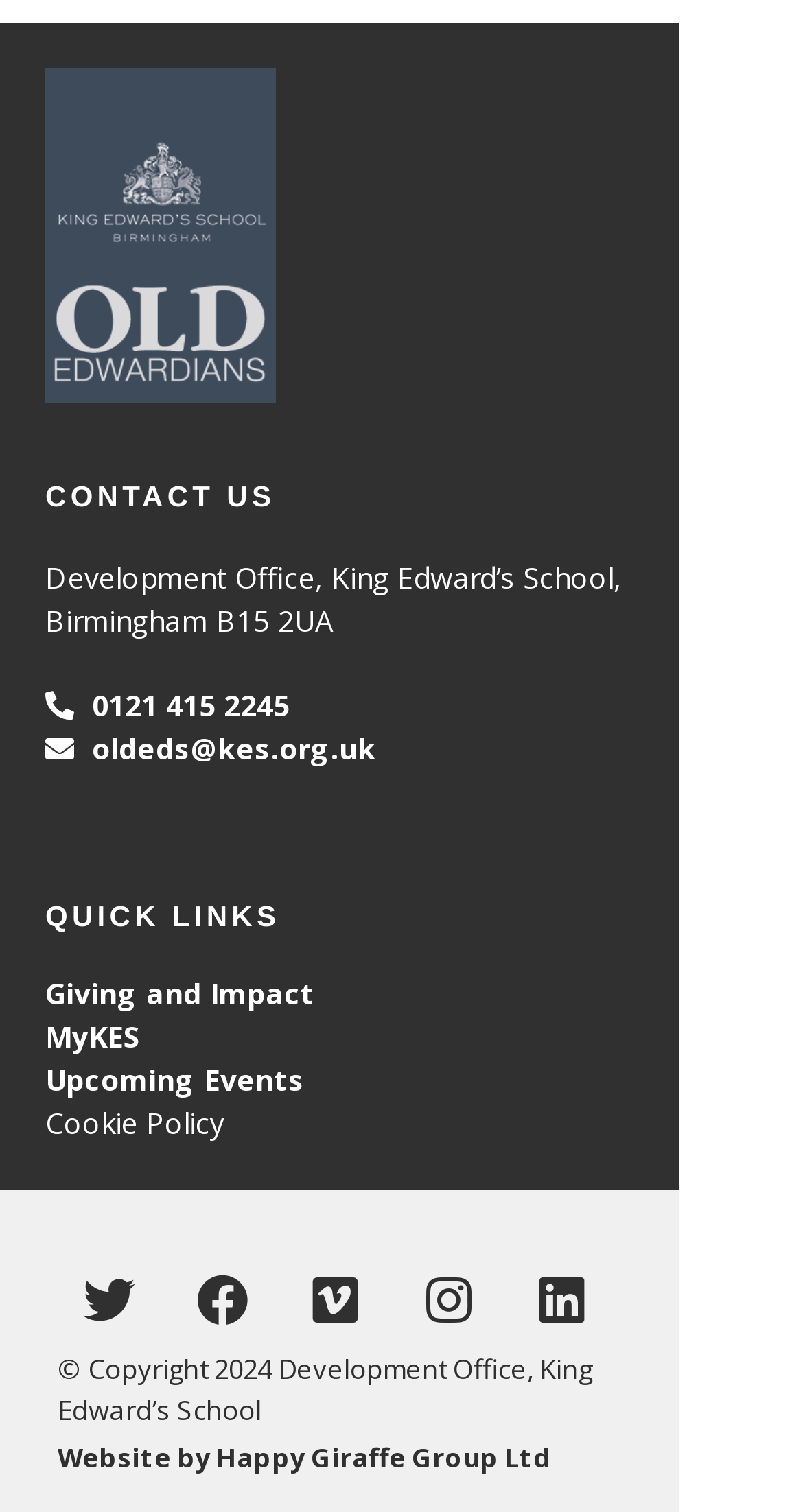Pinpoint the bounding box coordinates of the clickable element to carry out the following instruction: "Open Twitter."

[0.072, 0.825, 0.2, 0.893]